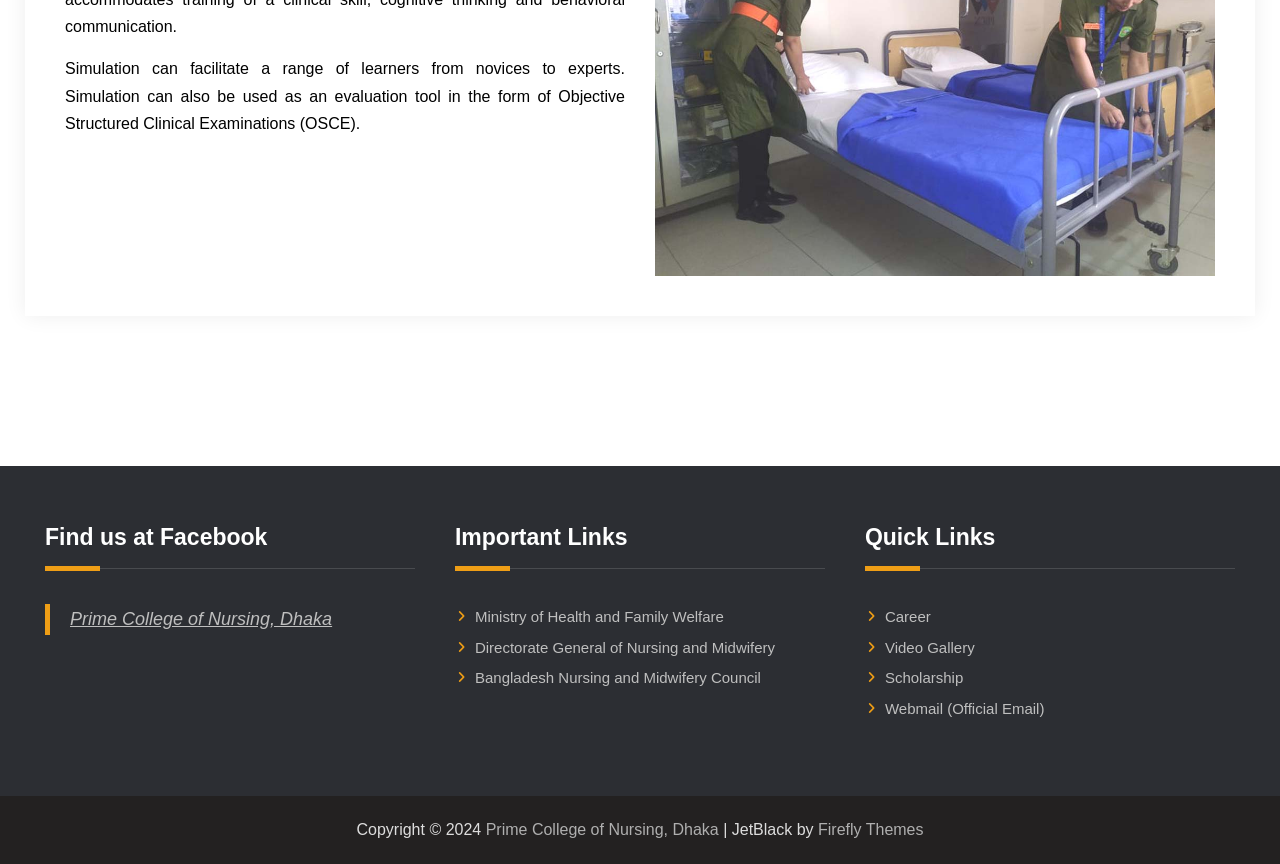Specify the bounding box coordinates (top-left x, top-left y, bottom-right x, bottom-right y) of the UI element in the screenshot that matches this description: Career

[0.691, 0.704, 0.727, 0.724]